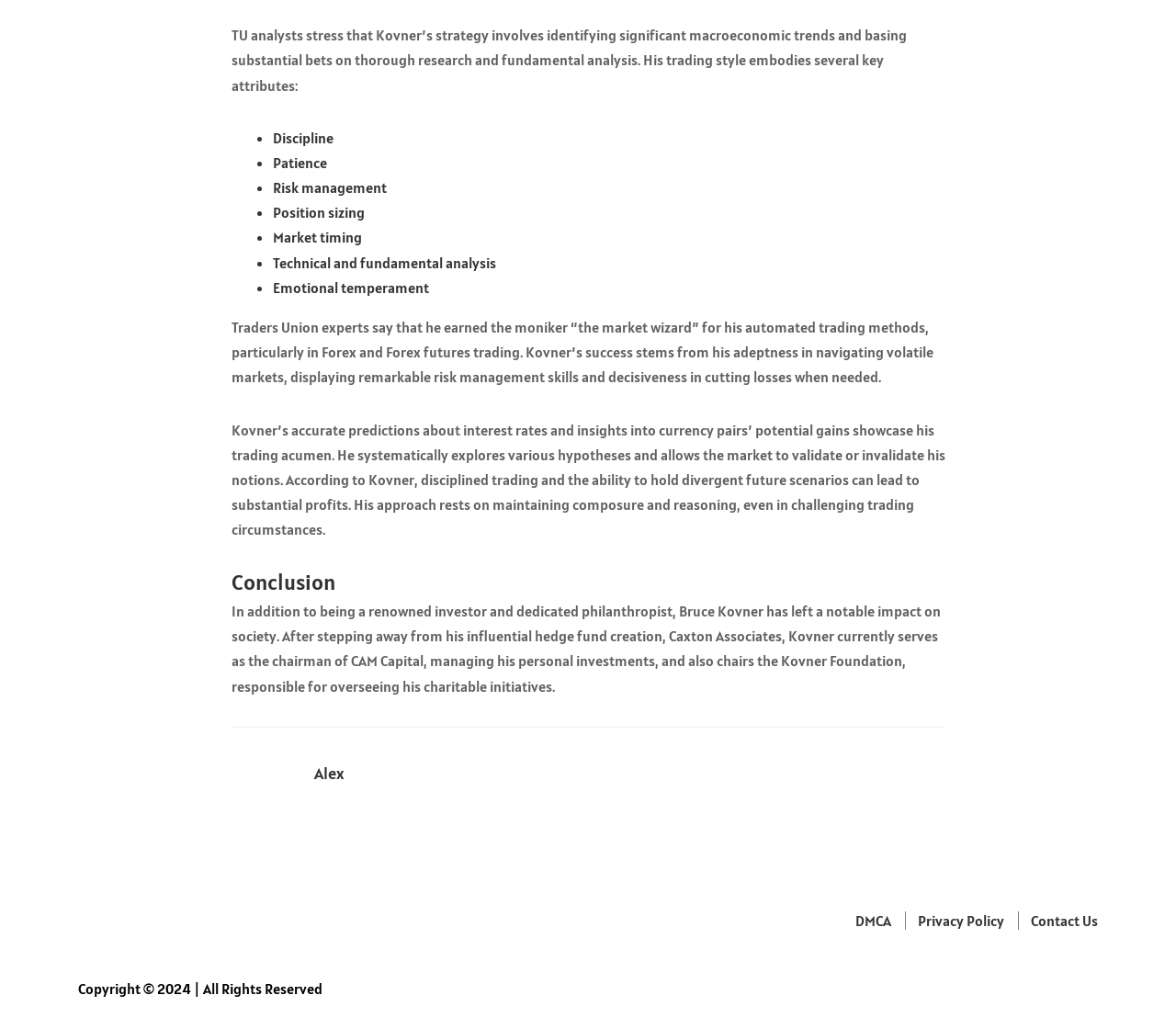What is Bruce Kovner's nickname?
Please provide an in-depth and detailed response to the question.

According to the webpage, Traders Union experts say that he earned the moniker 'the market wizard' for his automated trading methods, particularly in Forex and Forex futures trading.